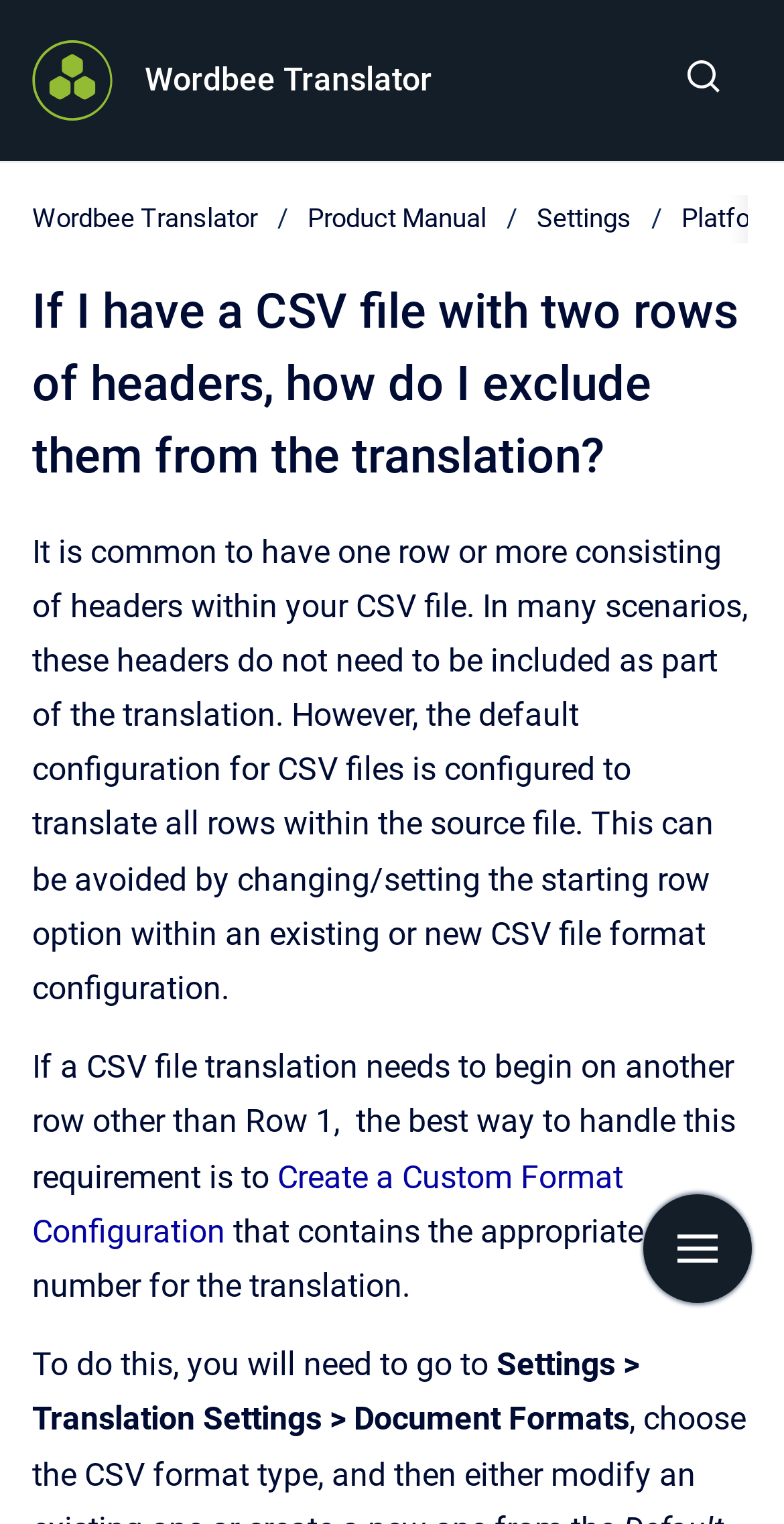Select the bounding box coordinates of the element I need to click to carry out the following instruction: "show search form".

[0.836, 0.026, 0.959, 0.08]